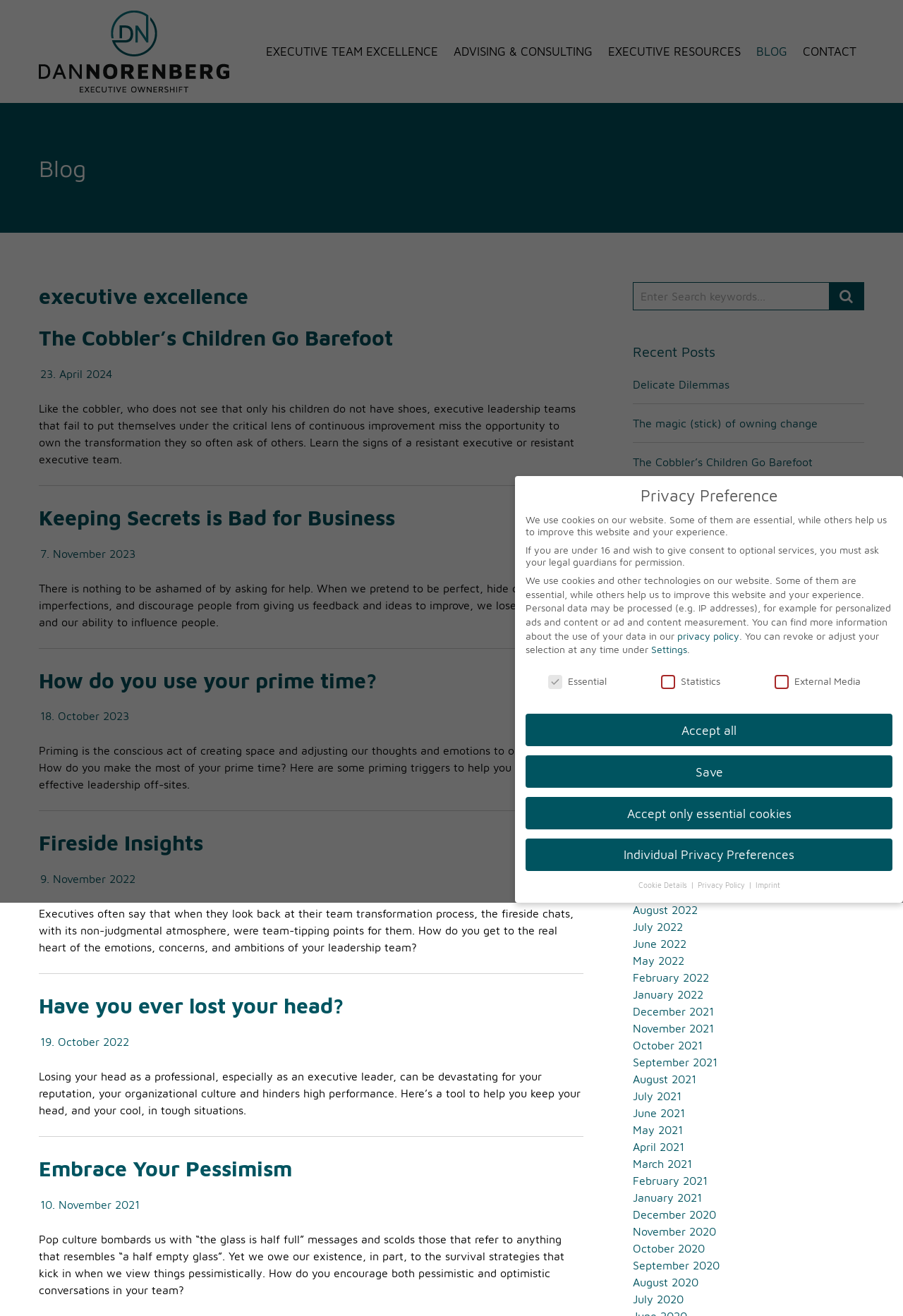Offer a meticulous caption that includes all visible features of the webpage.

This webpage is about executive excellence and leadership, with a focus on Dan Norenberg's Executive Ownershift. At the top, there is a navigation menu with six links: EXECUTIVE TEAM EXCELLENCE, ADVISING & CONSULTING, EXECUTIVE RESOURCES, BLOG, and CONTACT.

Below the navigation menu, there is a heading that says "Blog". Underneath, there are five articles, each with a heading, a link to the article, a date, and a brief summary of the article. The articles are arranged in a vertical column, with the most recent one at the top.

To the right of the articles, there is a sidebar with several sections. The first section is titled "Recent Posts" and lists five links to recent blog posts. The second section is titled "Archives" and lists links to blog posts organized by month, from May 2024 to July 2022.

At the bottom of the sidebar, there is a search bar with a button that says "Search" and a magnifying glass icon.